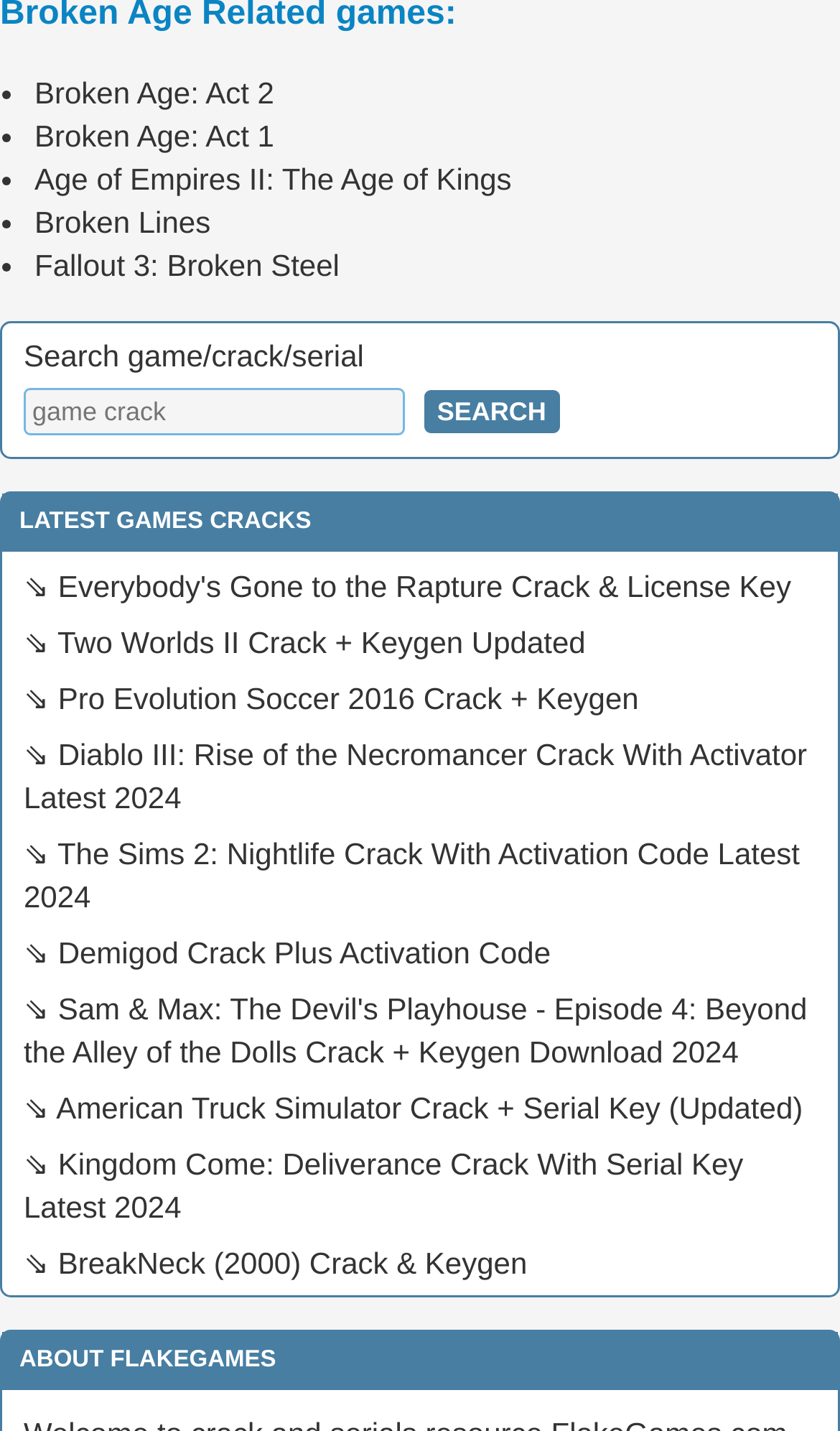What is the name of the section that lists the latest games and cracks?
Please provide a single word or phrase based on the screenshot.

LATEST GAMES CRACKS